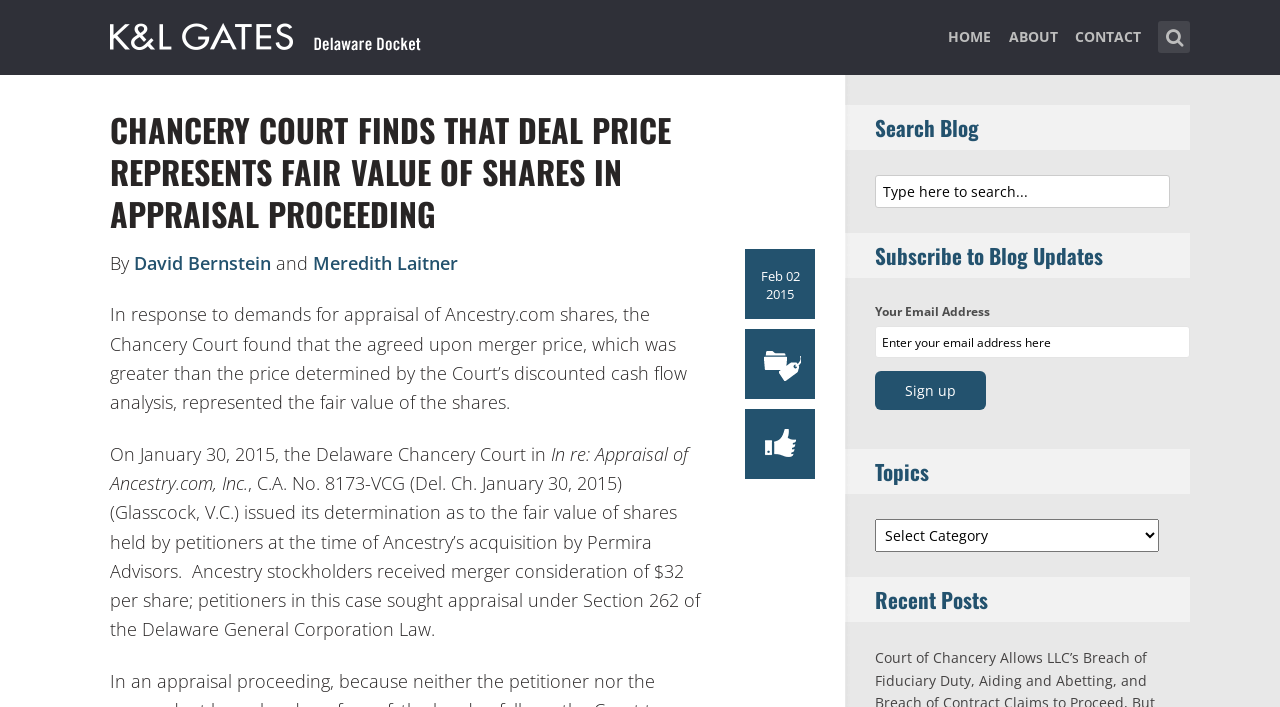Point out the bounding box coordinates of the section to click in order to follow this instruction: "Read about Delaware Docket".

[0.086, 0.022, 0.329, 0.073]